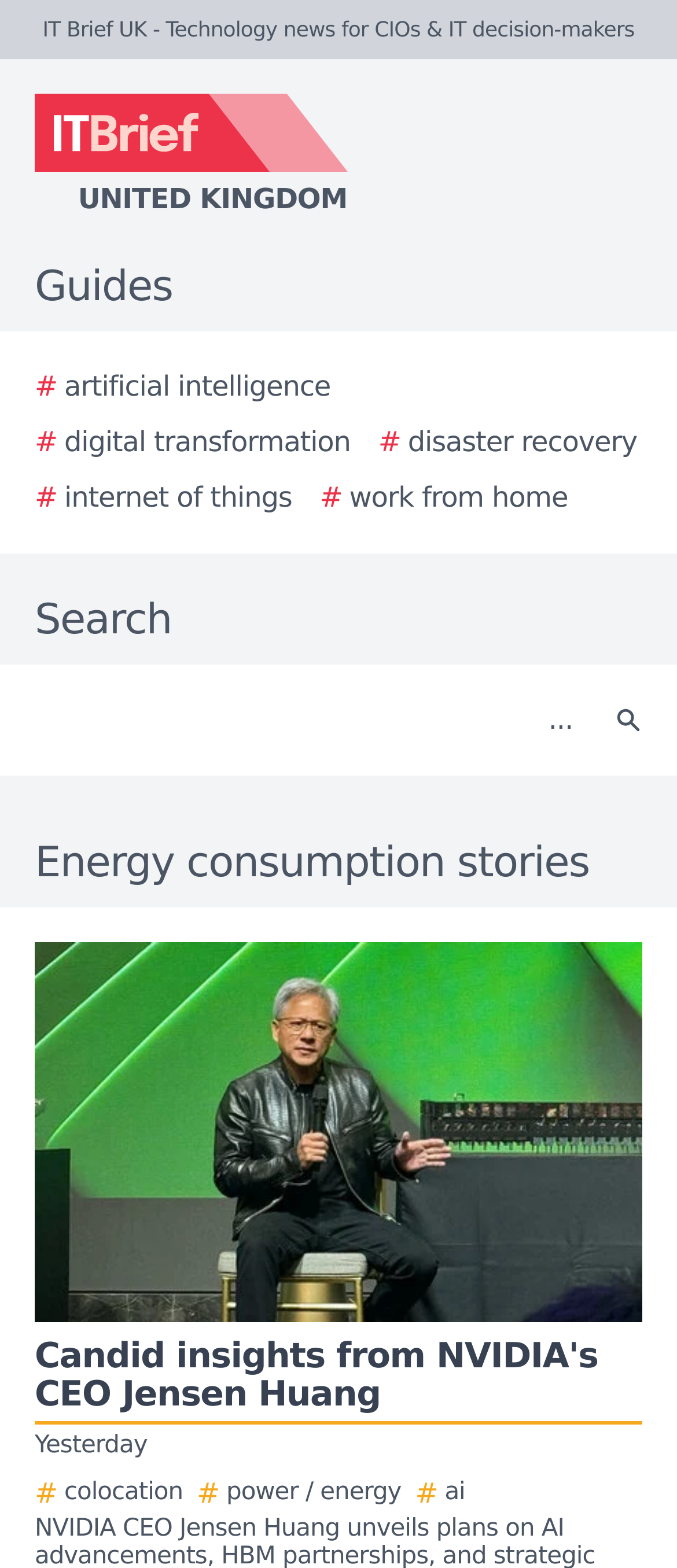Locate the bounding box for the described UI element: "United Kingdom". Ensure the coordinates are four float numbers between 0 and 1, formatted as [left, top, right, bottom].

[0.0, 0.06, 0.923, 0.141]